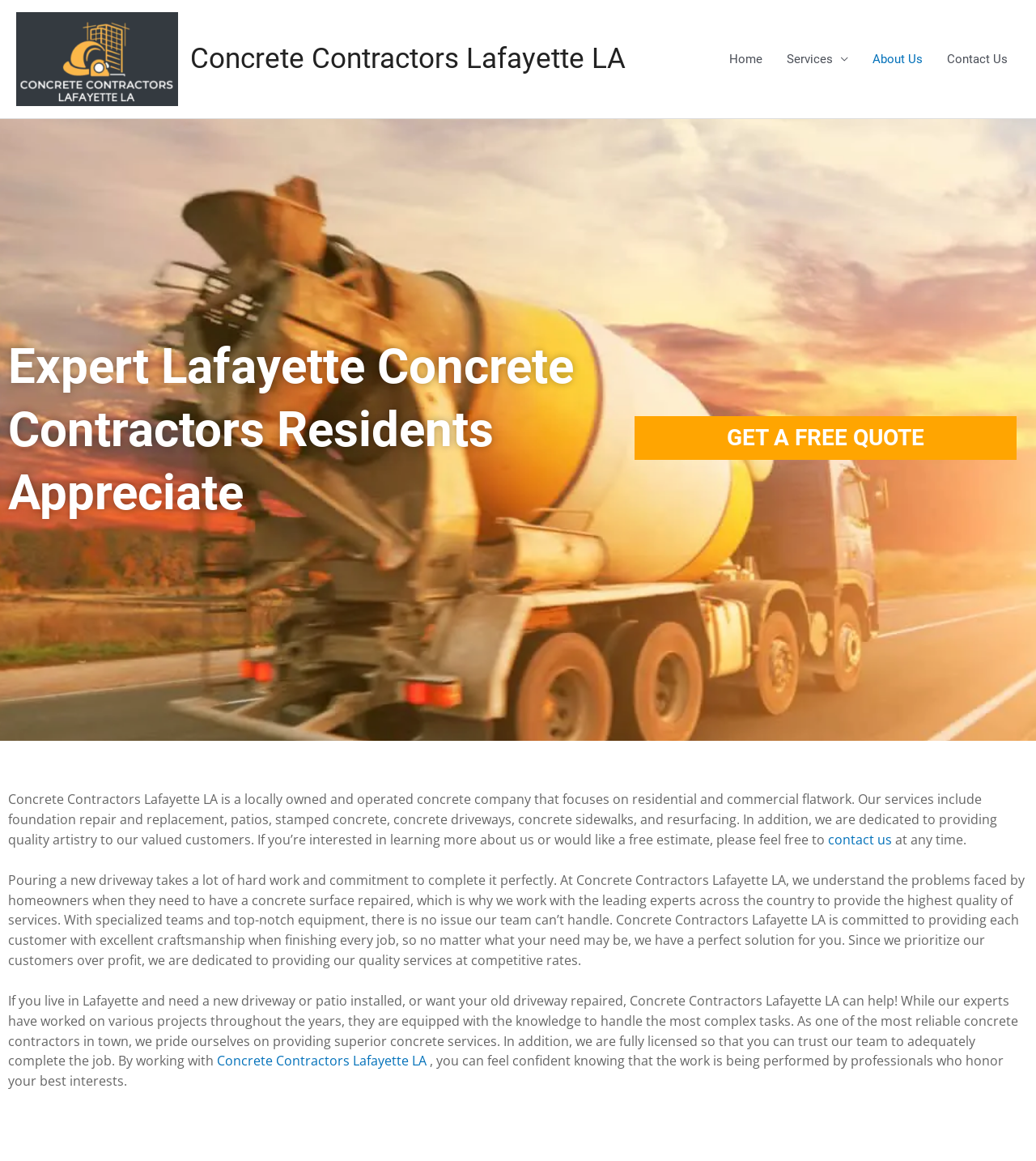What is the benefit of working with Concrete Contractors Lafayette LA?
Could you please answer the question thoroughly and with as much detail as possible?

According to the webpage, Concrete Contractors Lafayette LA is committed to providing each customer with excellent craftsmanship when finishing every job, which implies that customers can expect high-quality work from the company.